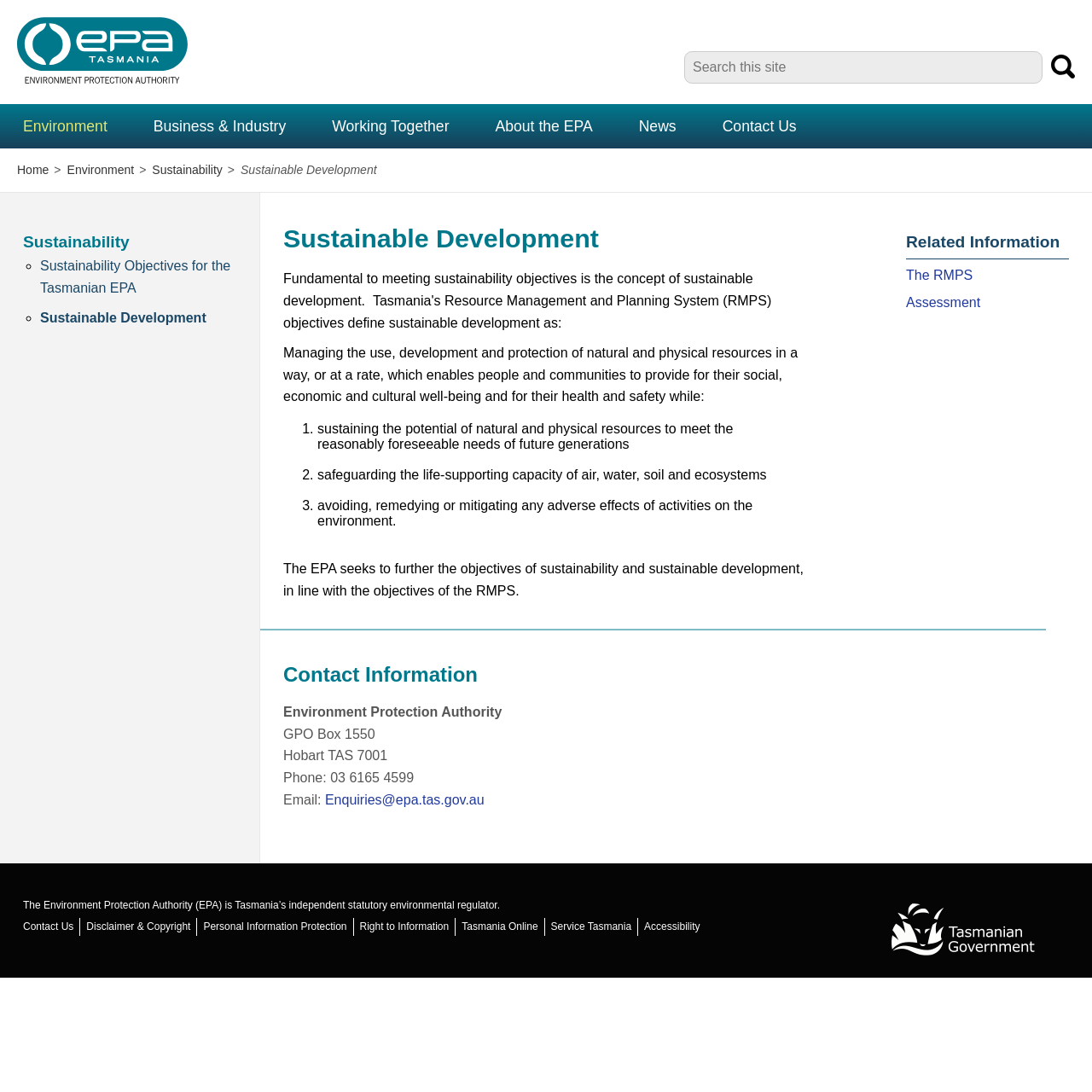Please locate the bounding box coordinates for the element that should be clicked to achieve the following instruction: "Go to Environment page". Ensure the coordinates are given as four float numbers between 0 and 1, i.e., [left, top, right, bottom].

[0.0, 0.095, 0.119, 0.136]